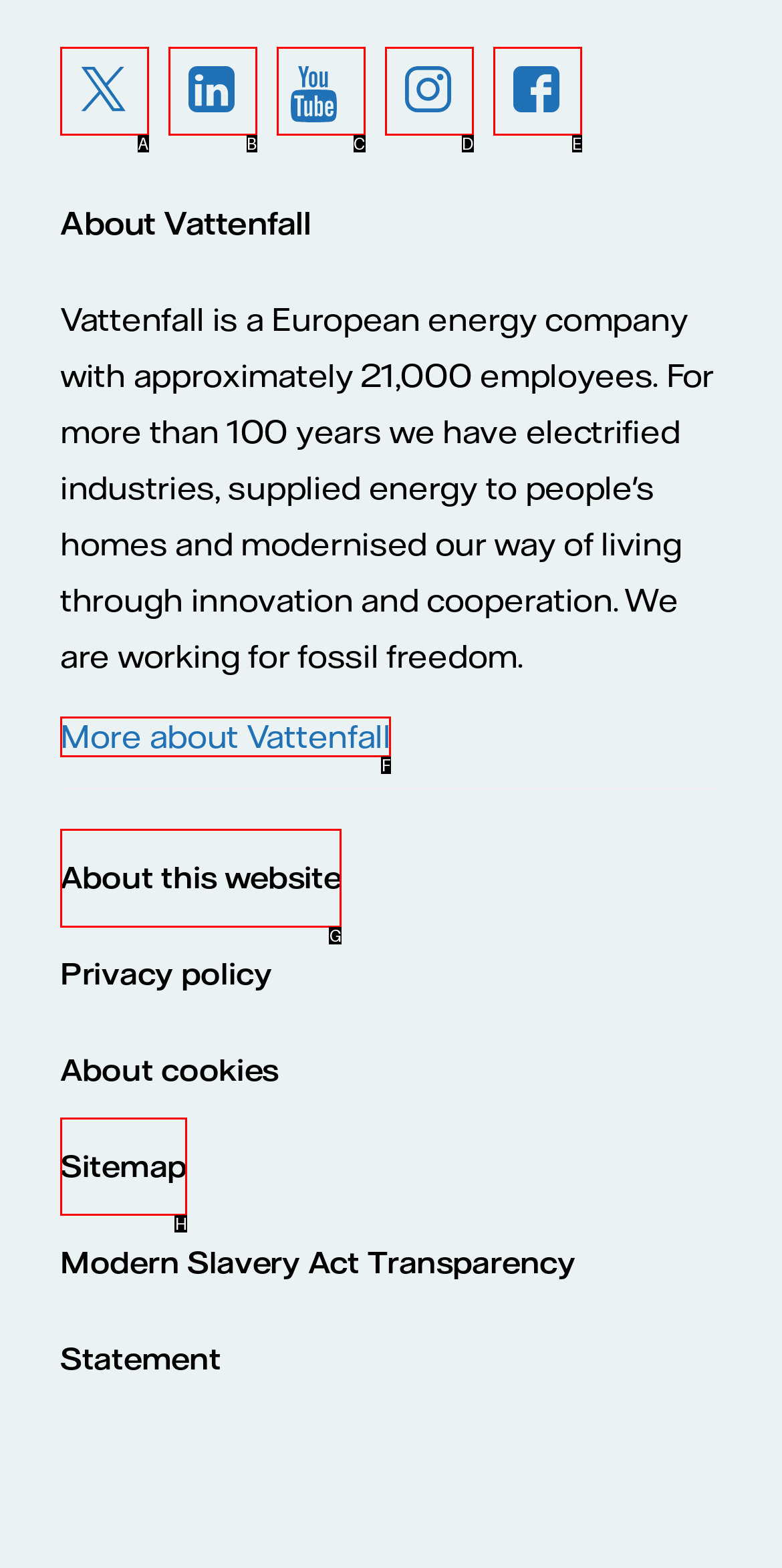To achieve the task: Explore the sitemap, indicate the letter of the correct choice from the provided options.

H